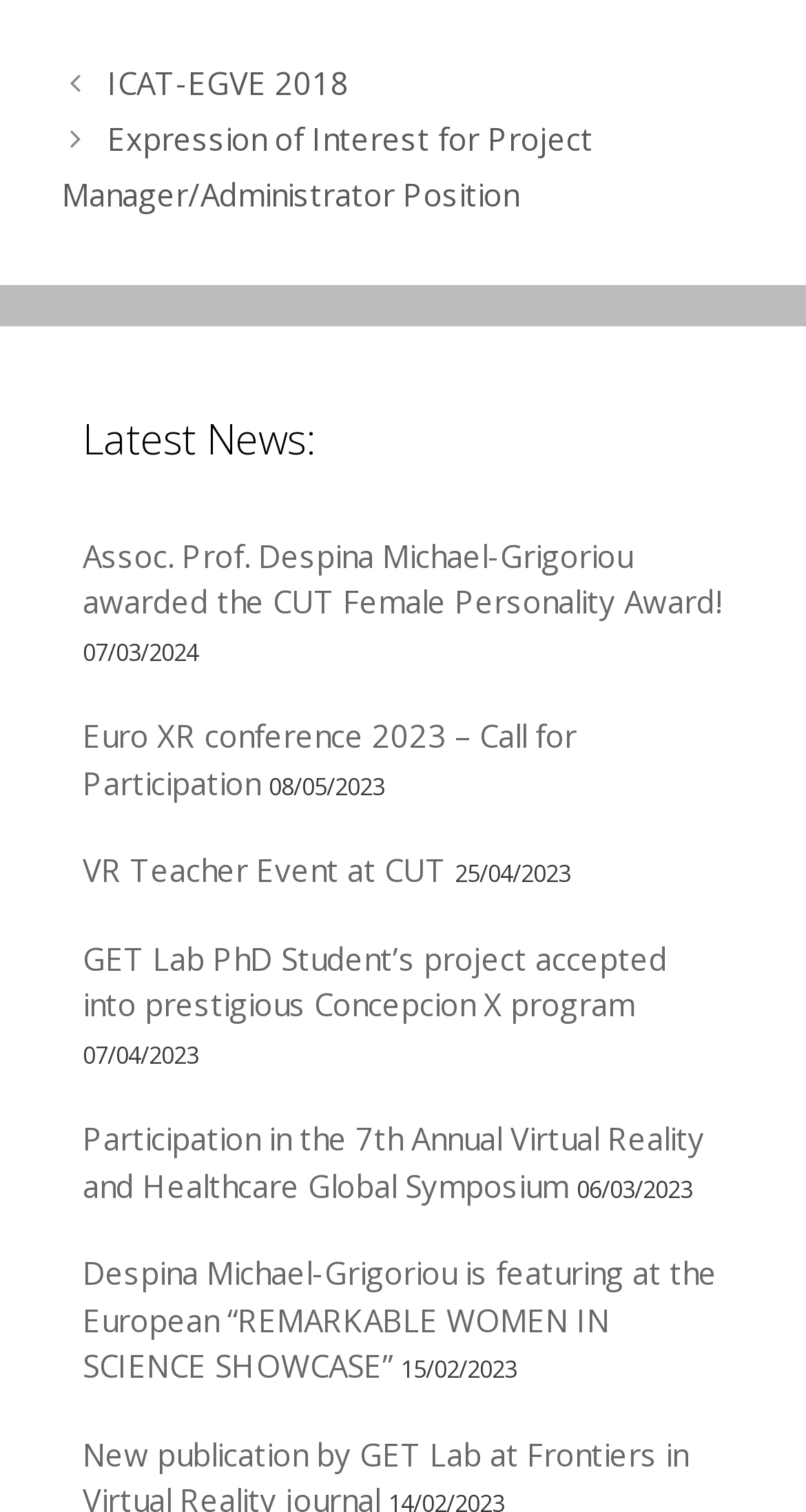Determine the bounding box coordinates for the area you should click to complete the following instruction: "View ICAT-EGVE 2018 news".

[0.133, 0.04, 0.433, 0.068]